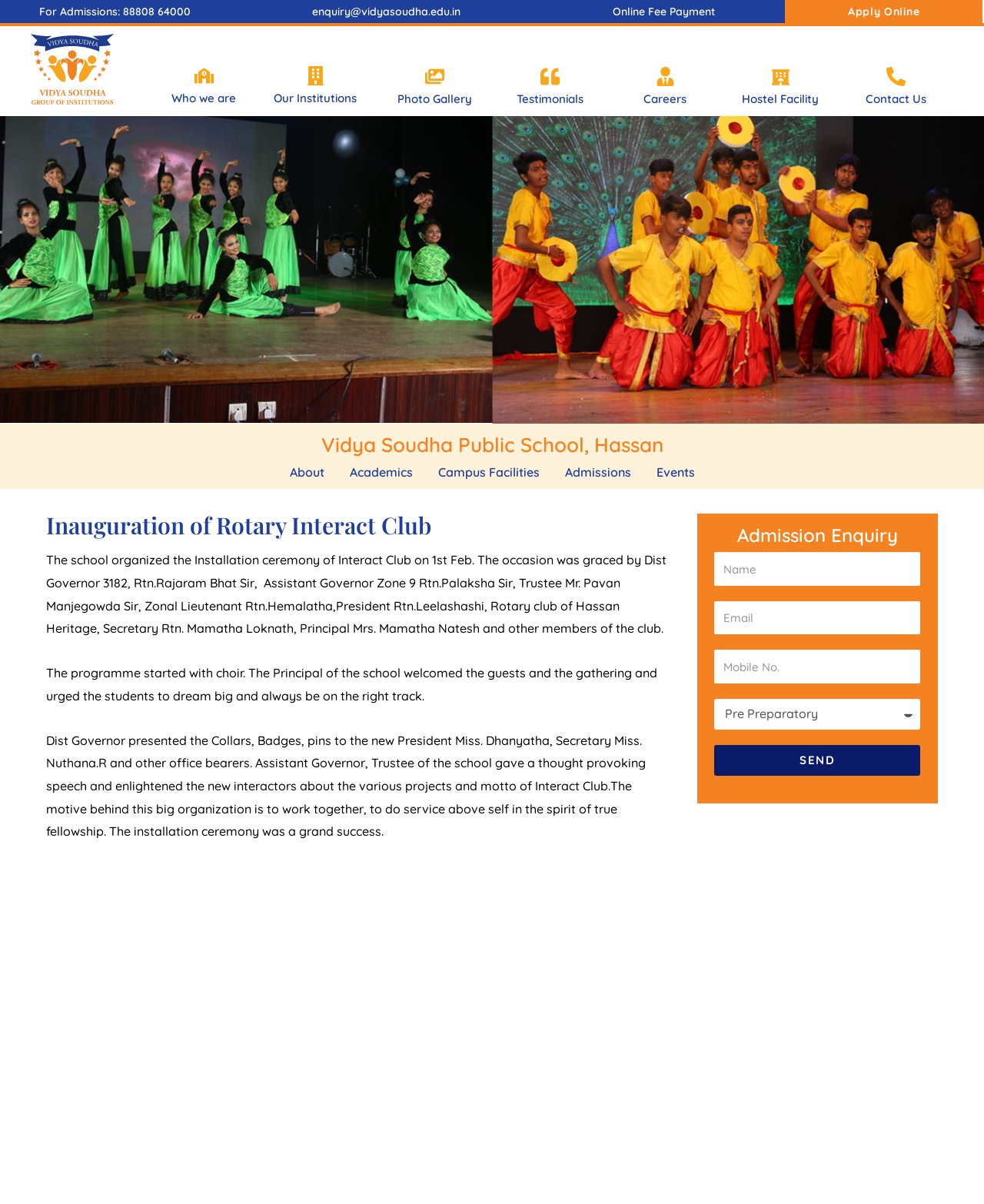Please identify the bounding box coordinates of the element that needs to be clicked to execute the following command: "Click Online Fee Payment". Provide the bounding box using four float numbers between 0 and 1, formatted as [left, top, right, bottom].

[0.623, 0.004, 0.727, 0.015]